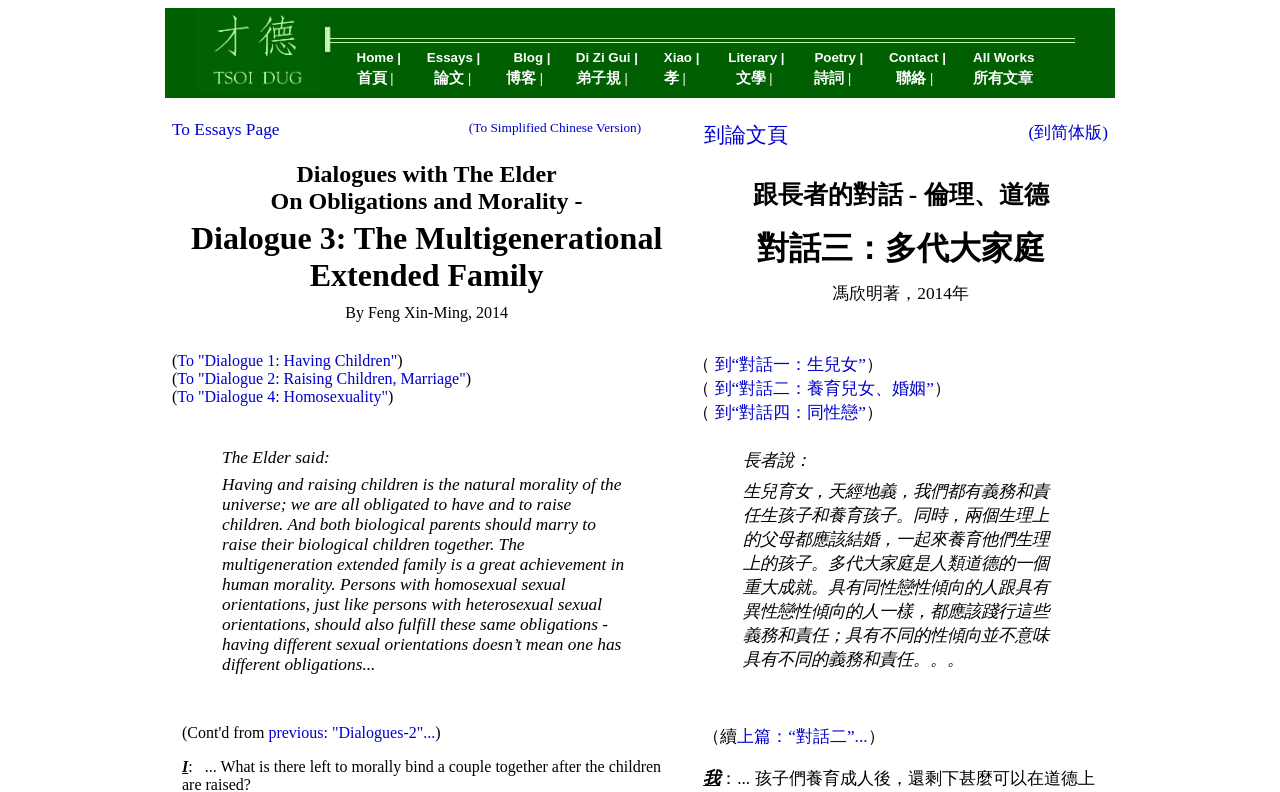Given the element description To "Dialogue 1: Having Children", identify the bounding box coordinates for the UI element on the webpage screenshot. The format should be (top-left x, top-left y, bottom-right x, bottom-right y), with values between 0 and 1.

[0.139, 0.444, 0.31, 0.466]